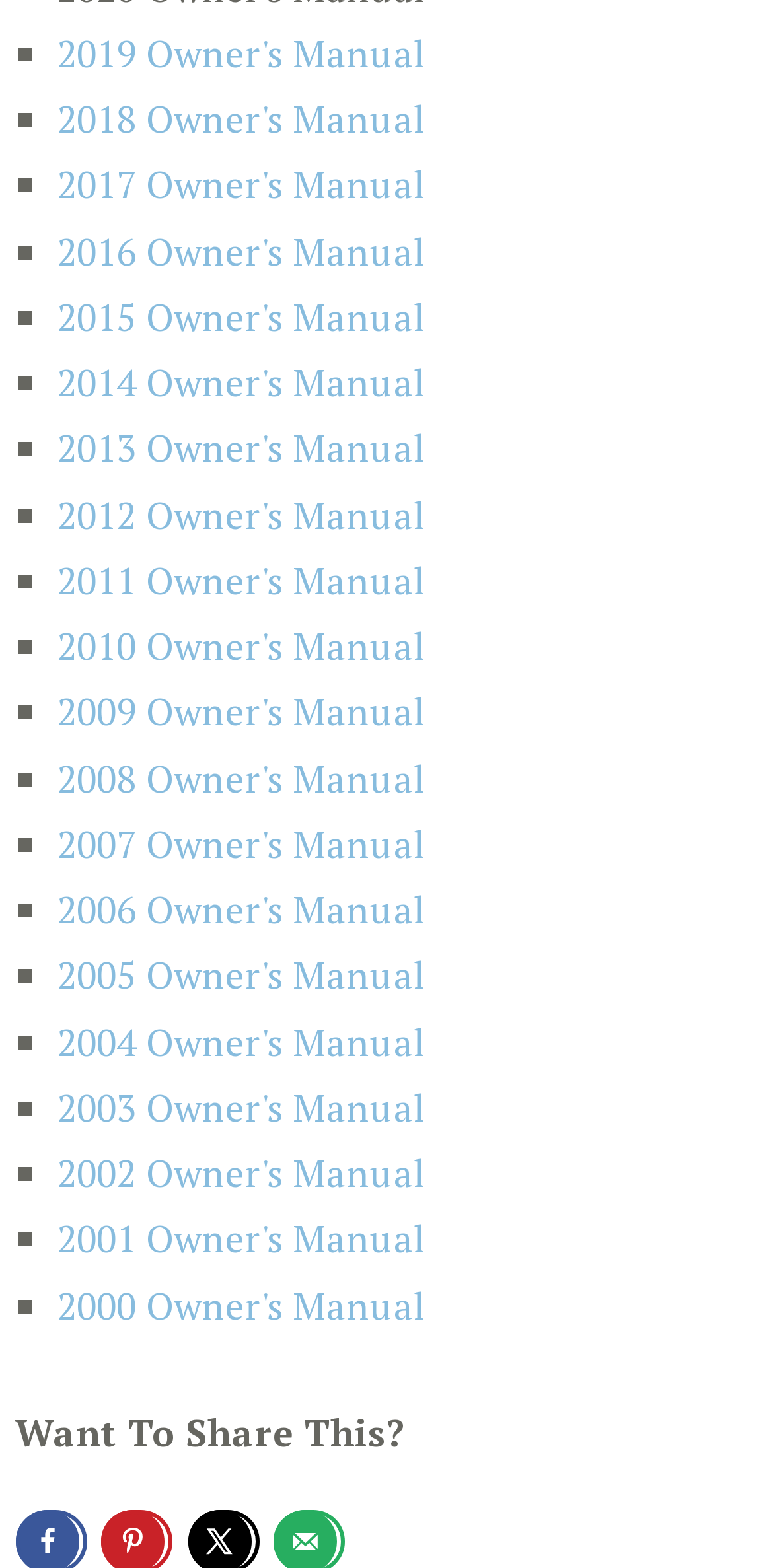Determine the bounding box coordinates of the section to be clicked to follow the instruction: "explore Report Pitch Deck Template". The coordinates should be given as four float numbers between 0 and 1, formatted as [left, top, right, bottom].

None